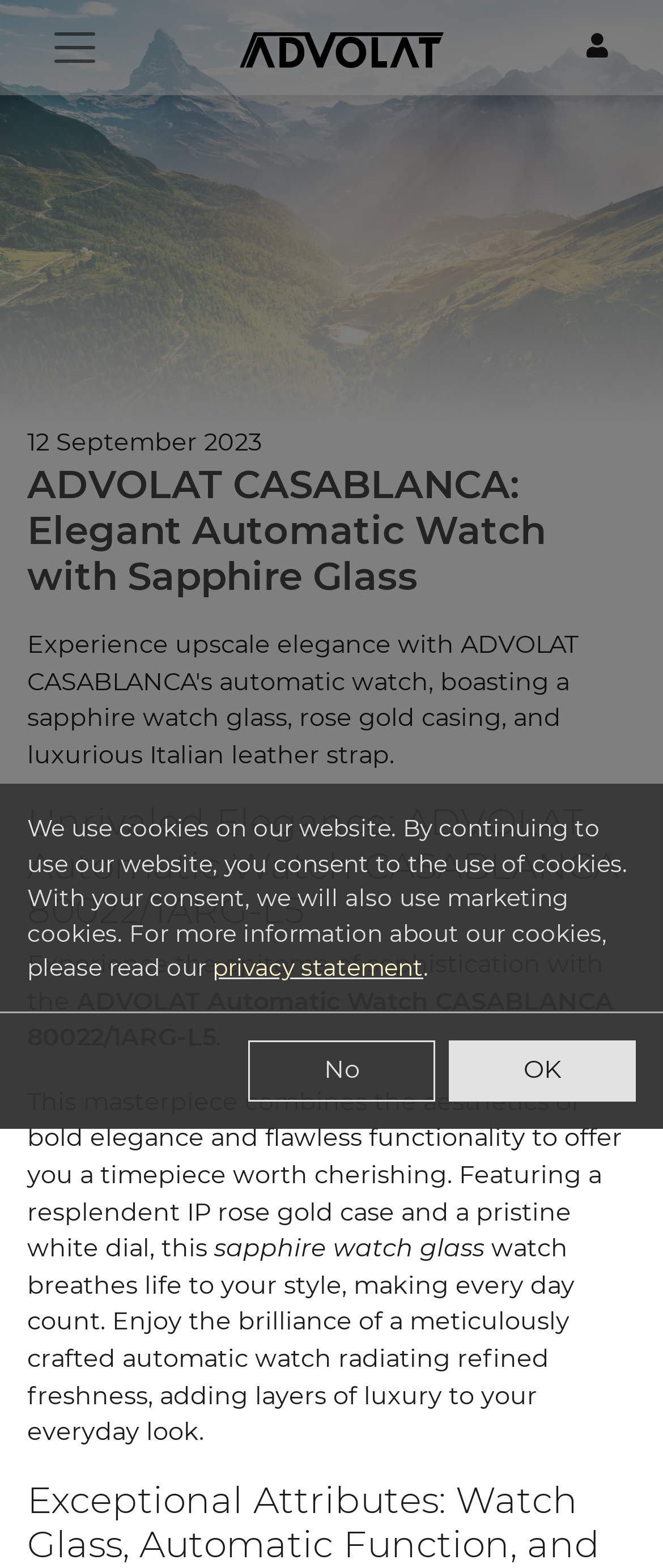Using the element description provided, determine the bounding box coordinates in the format (top-left x, top-left y, bottom-right x, bottom-right y). Ensure that all values are floating point numbers between 0 and 1. Element description: No

[0.375, 0.664, 0.657, 0.703]